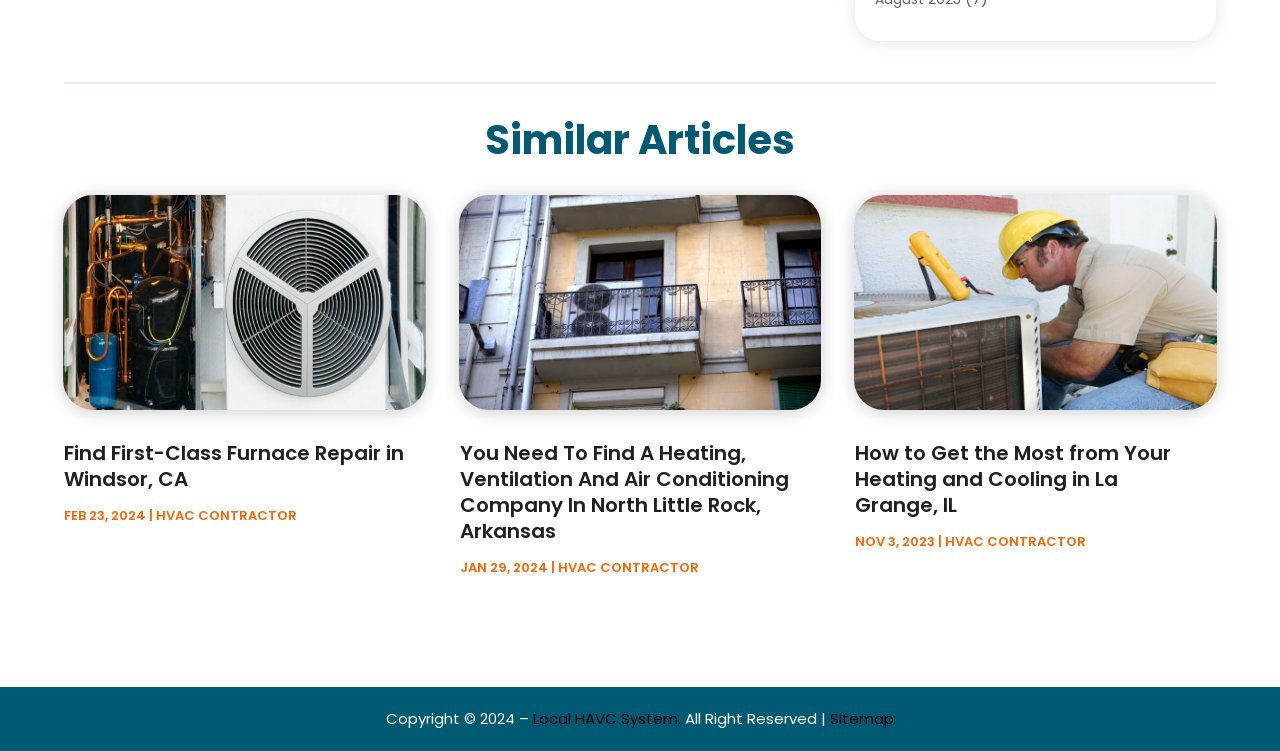What is the category of the second article?
Give a one-word or short-phrase answer derived from the screenshot.

HVAC CONTRACTOR